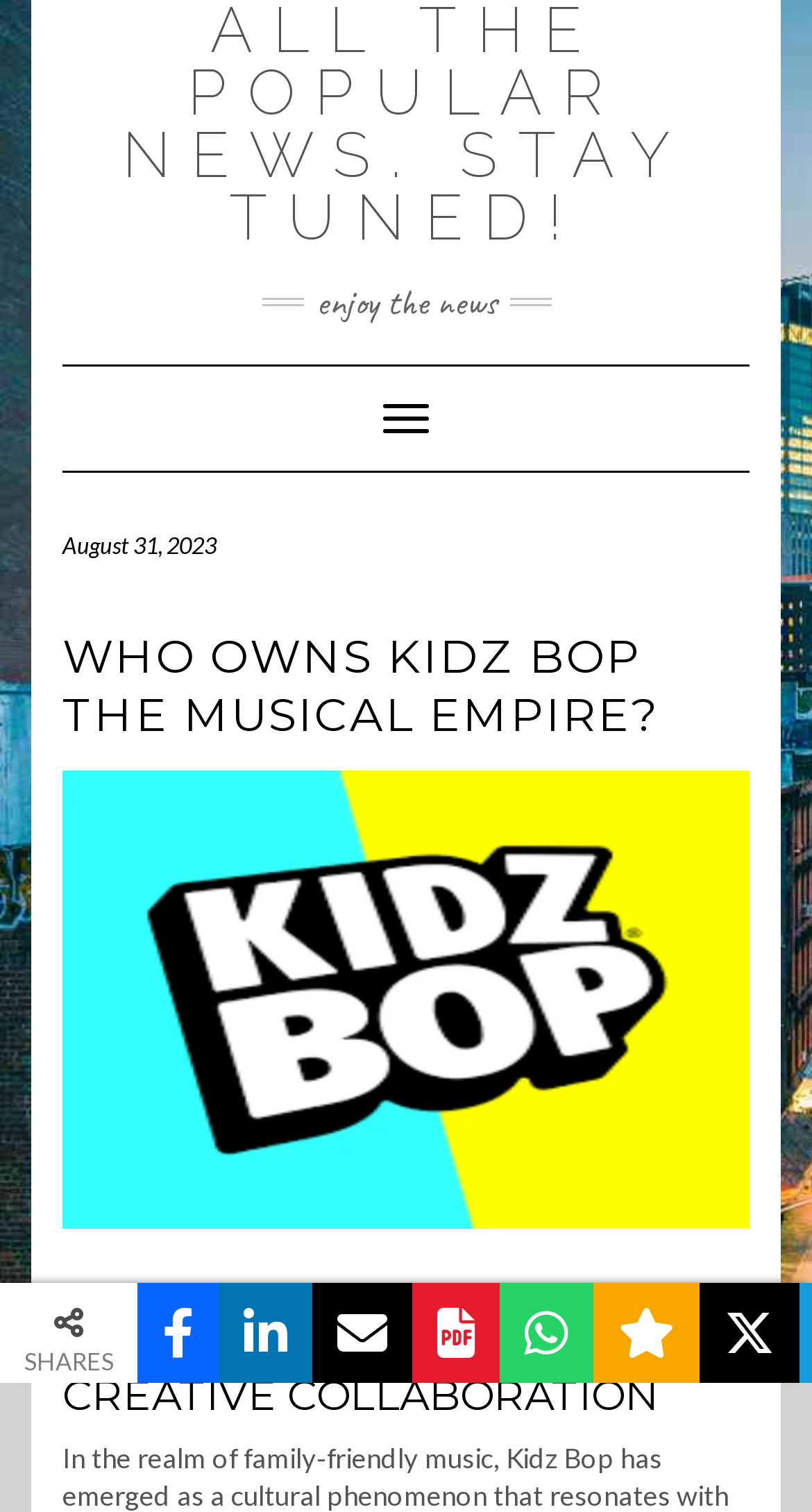Answer the question in a single word or phrase:
How many social media sharing options are available?

7